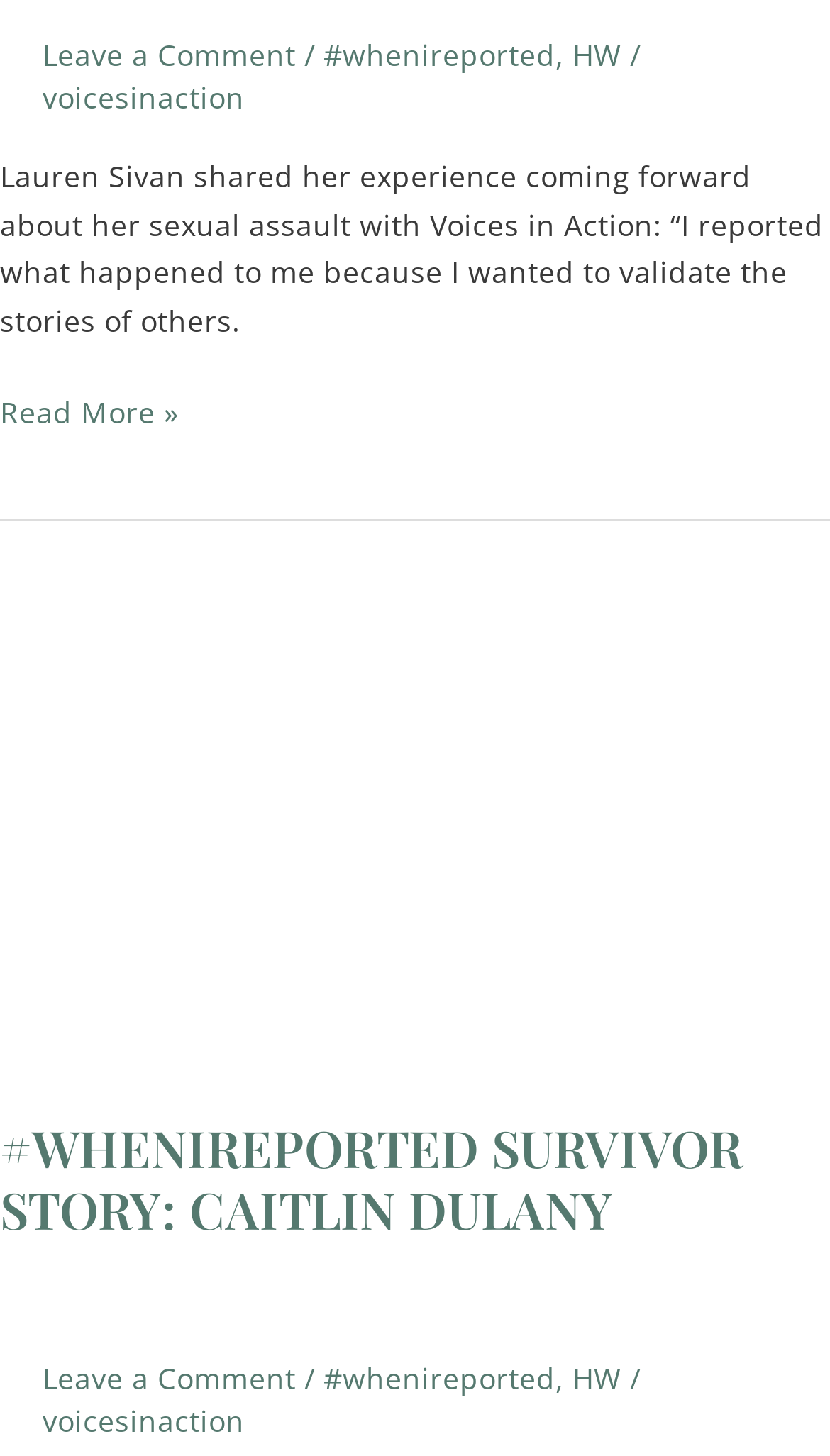Indicate the bounding box coordinates of the clickable region to achieve the following instruction: "Visit the Voices in Action website."

[0.051, 0.052, 0.295, 0.08]